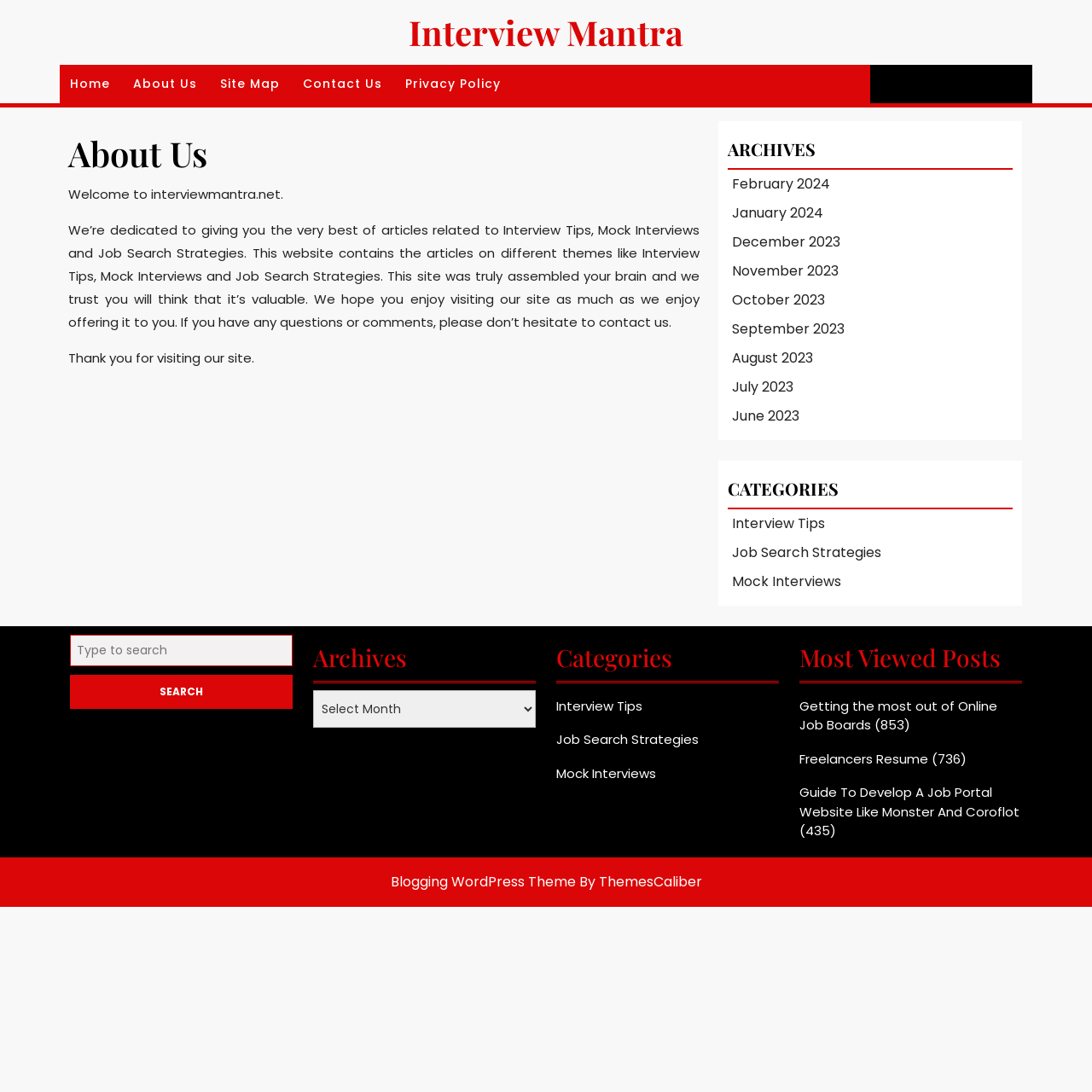Please answer the following query using a single word or phrase: 
What is the purpose of the search box?

To search the website